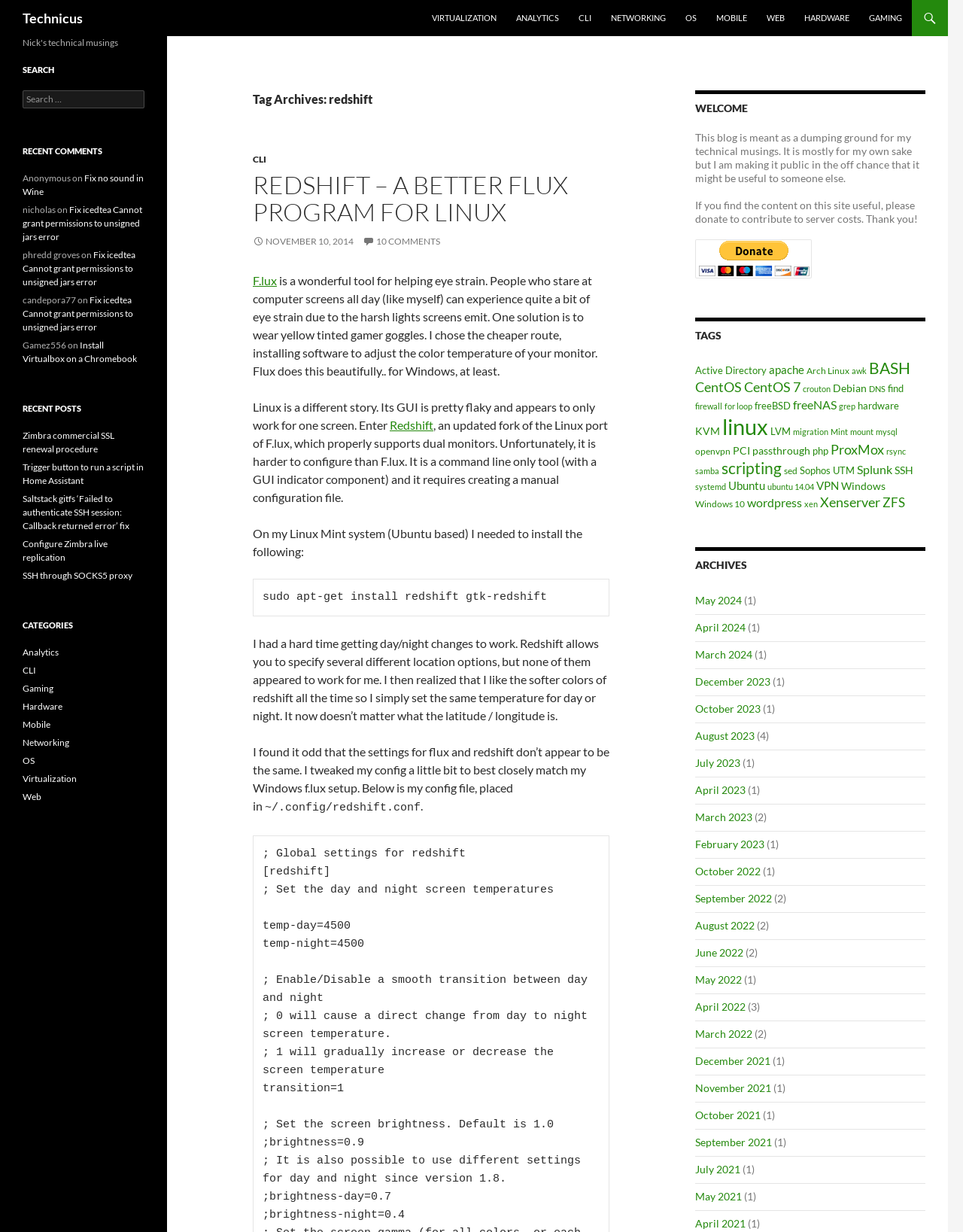Detail the features and information presented on the webpage.

The webpage is an archive page for the "redshift" tag on a blog called Technicus. At the top, there is a heading "Technicus" and a navigation menu with links to various categories such as "VIRTUALIZATION", "ANALYTICS", "CLI", and more.

Below the navigation menu, there is a header "Tag Archives: redshift" followed by a blog post titled "REDSHIFT – A BETTER FLUX PROGRAM FOR LINUX". The post discusses the author's experience with using Redshift, a program that adjusts the color temperature of a monitor to reduce eye strain. The post includes links to other related articles and a configuration file for Redshift.

To the right of the blog post, there is a section with a heading "WELCOME" that introduces the blog as a "dumping ground for my technical musings". Below this section, there is a call to action to donate to contribute to server costs.

Further down the page, there is a section with a heading "TAGS" that lists various tags related to technology, such as "Active Directory", "apache", "Arch Linux", and more. Each tag has a link to a page with related articles.

Overall, the webpage is a collection of blog posts and articles related to technology, with a focus on Linux and system administration.